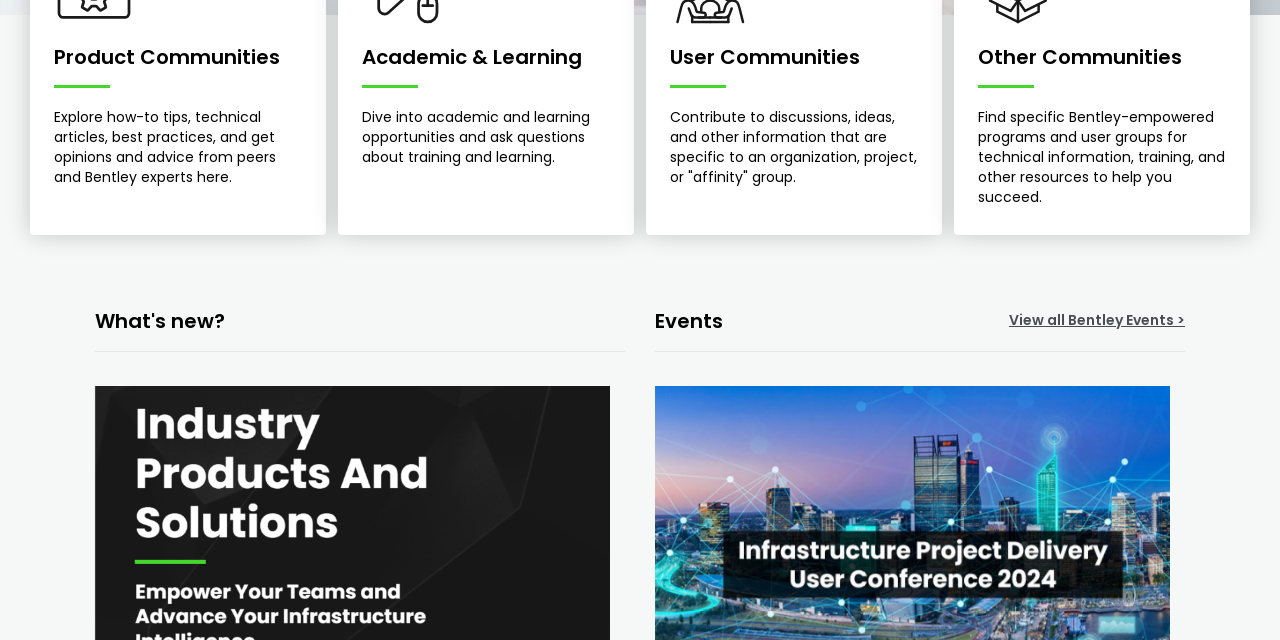Determine the bounding box coordinates for the UI element with the following description: "View all Bentley Events >". The coordinates should be four float numbers between 0 and 1, represented as [left, top, right, bottom].

[0.788, 0.49, 0.926, 0.514]